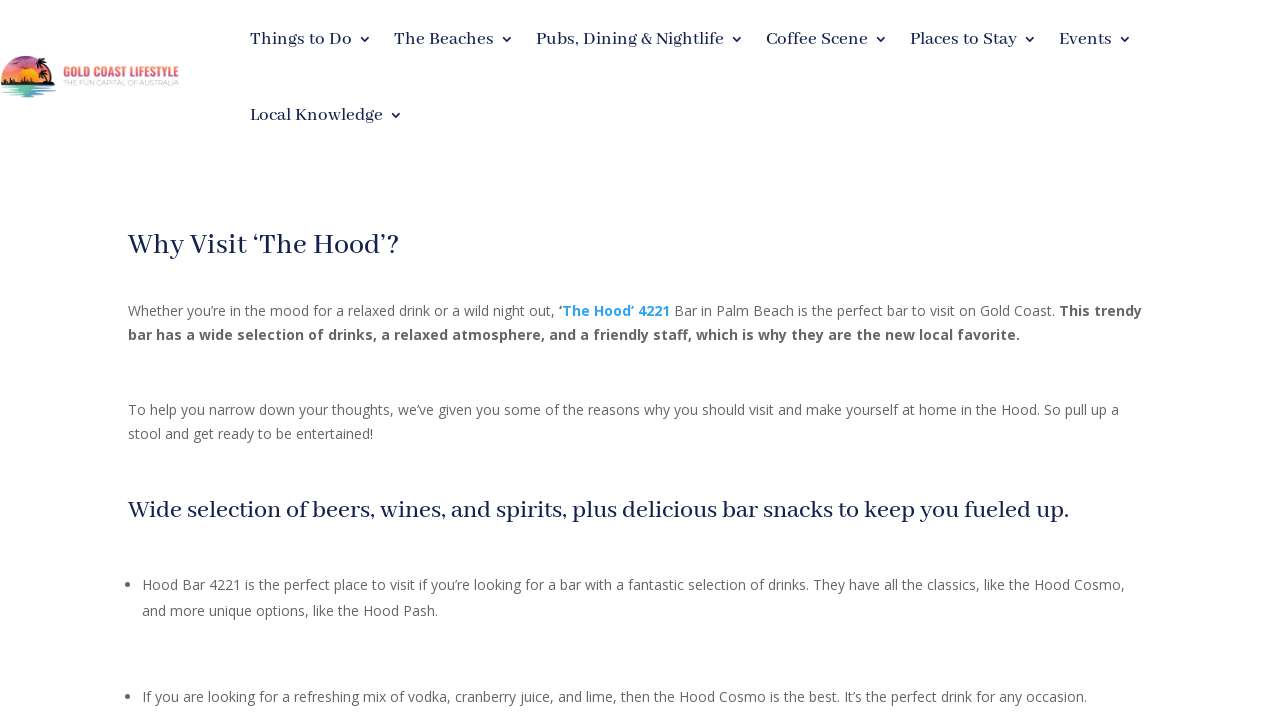Bounding box coordinates should be in the format (top-left x, top-left y, bottom-right x, bottom-right y) and all values should be floating point numbers between 0 and 1. Determine the bounding box coordinate for the UI element described as: The Hood’ 4221

[0.439, 0.421, 0.523, 0.447]